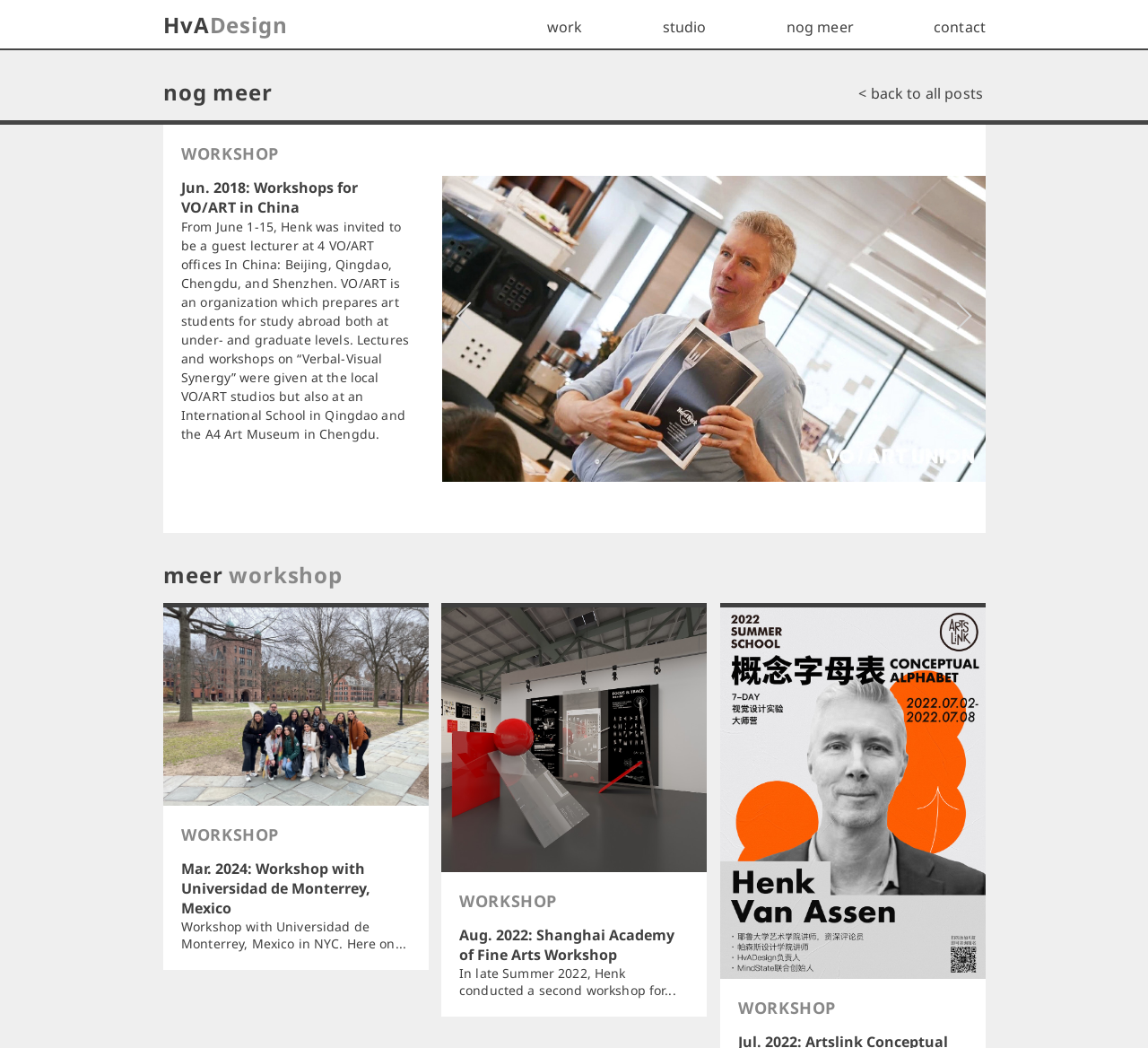Determine the bounding box coordinates of the section to be clicked to follow the instruction: "view more workshops". The coordinates should be given as four float numbers between 0 and 1, formatted as [left, top, right, bottom].

[0.142, 0.534, 0.859, 0.562]